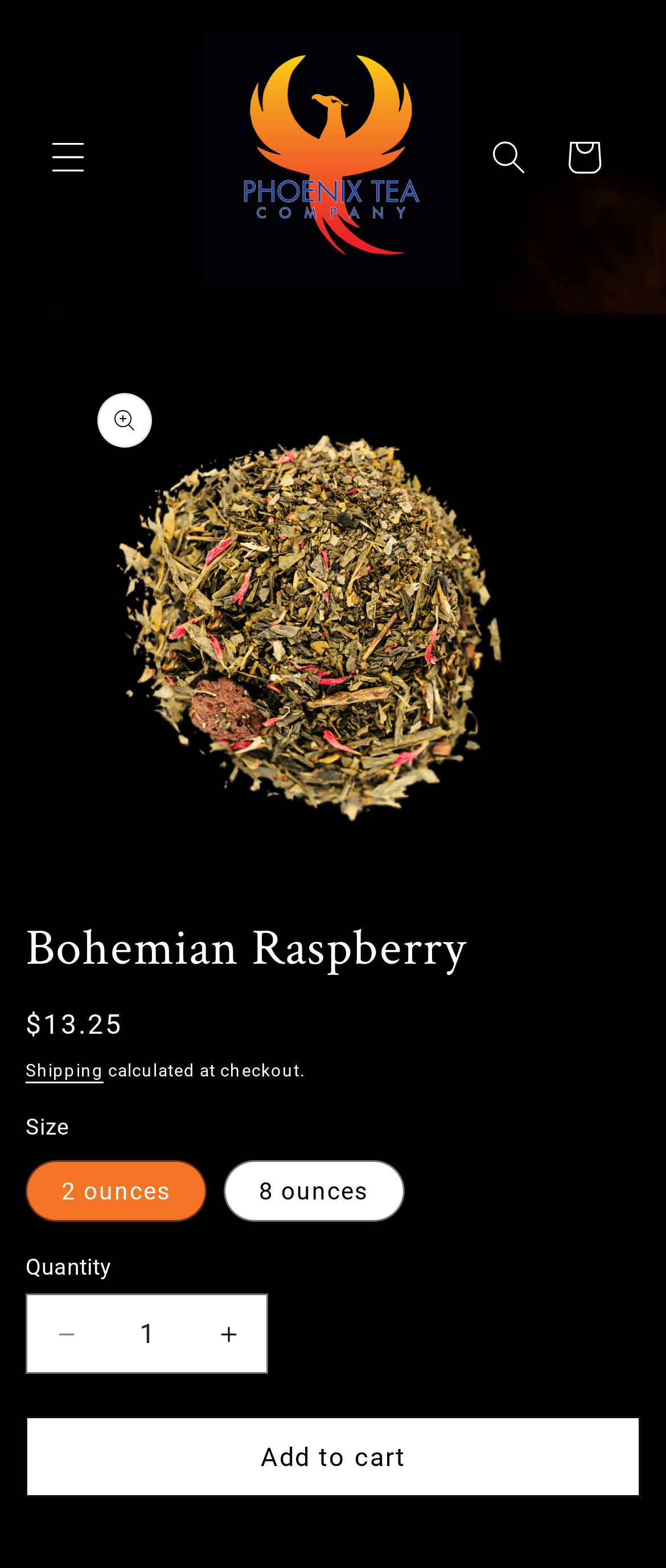What is the name of the tea?
Refer to the image and give a detailed answer to the query.

I found the answer by looking at the heading element 'Bohemian Raspberry' which is a prominent element on the webpage, indicating that it is the name of the product being described.